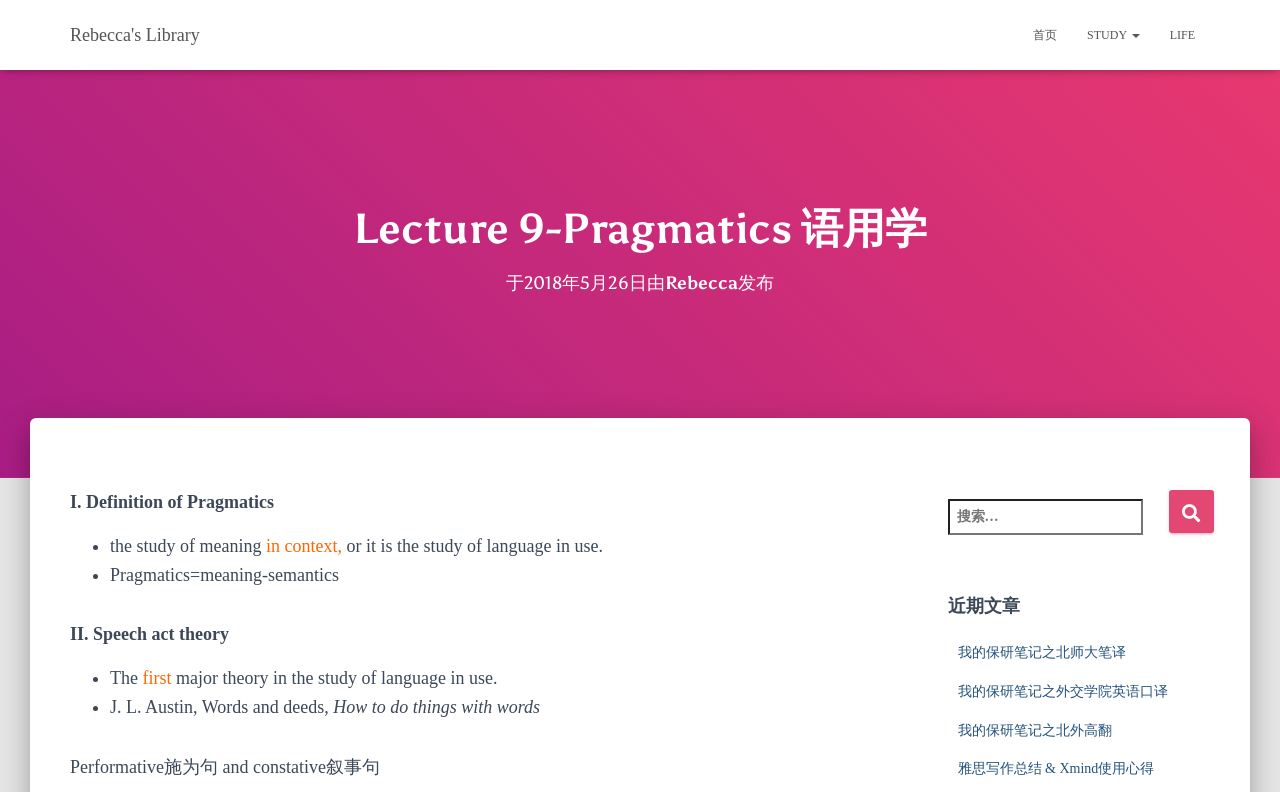Identify the bounding box coordinates of the region that needs to be clicked to carry out this instruction: "read Rebecca's post". Provide these coordinates as four float numbers ranging from 0 to 1, i.e., [left, top, right, bottom].

[0.52, 0.343, 0.577, 0.371]